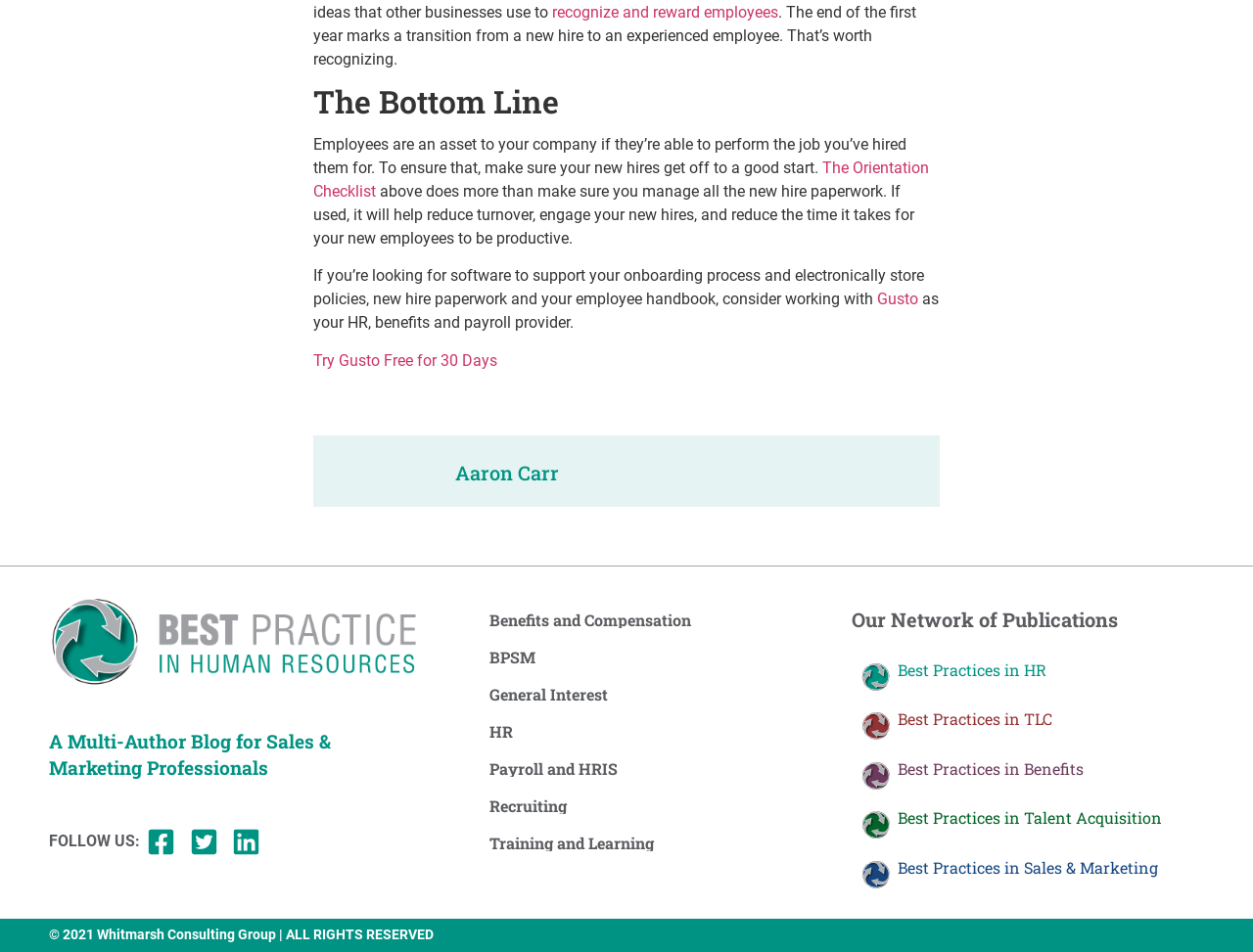Determine the bounding box coordinates for the clickable element required to fulfill the instruction: "recognize and reward employees". Provide the coordinates as four float numbers between 0 and 1, i.e., [left, top, right, bottom].

[0.441, 0.004, 0.621, 0.023]